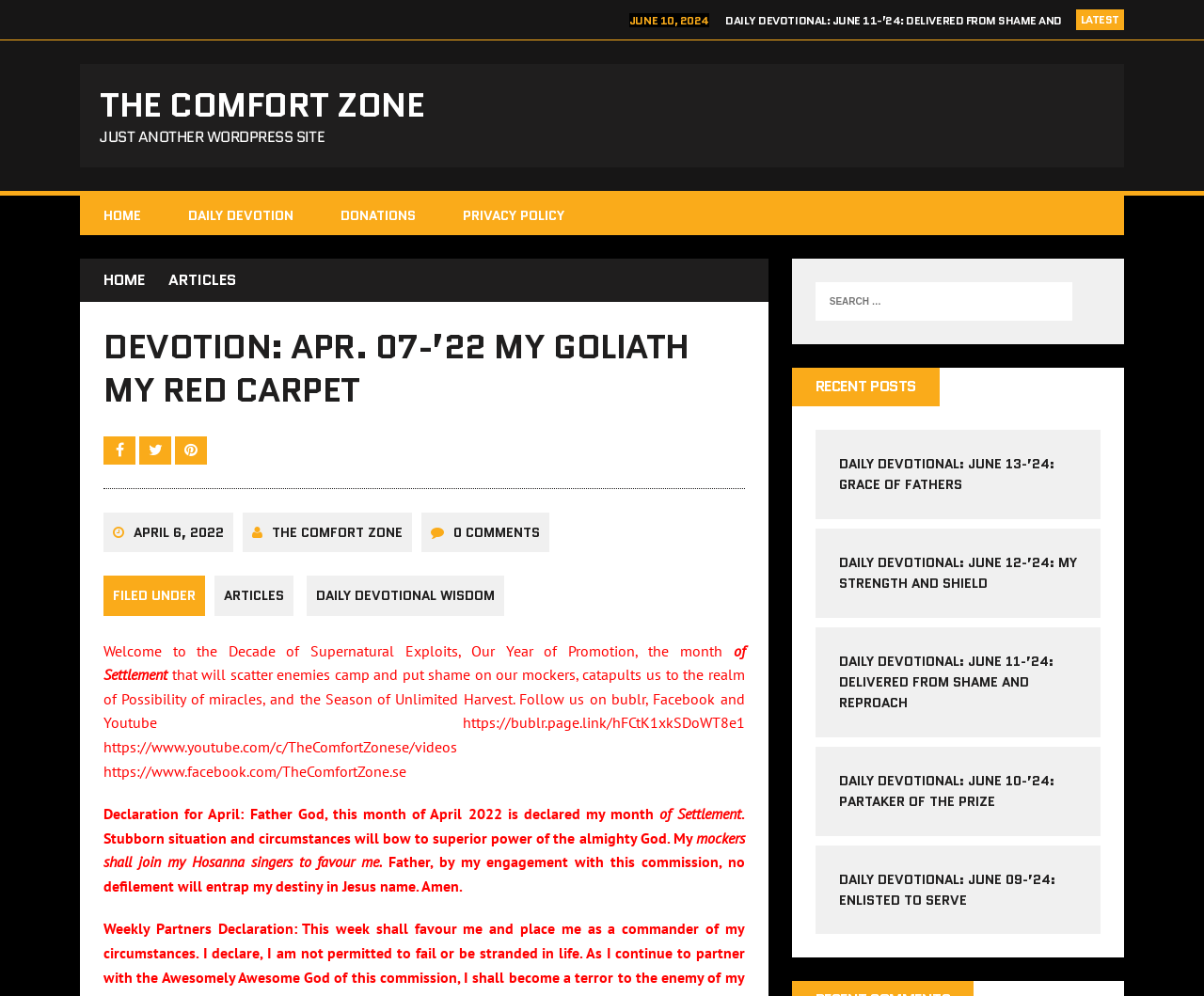Please reply to the following question using a single word or phrase: 
What is the category of the article 'DAILY DEVOTIONAL: JUNE 13-’24: GRACE OF FATHERS'?

DAILY DEVOTION